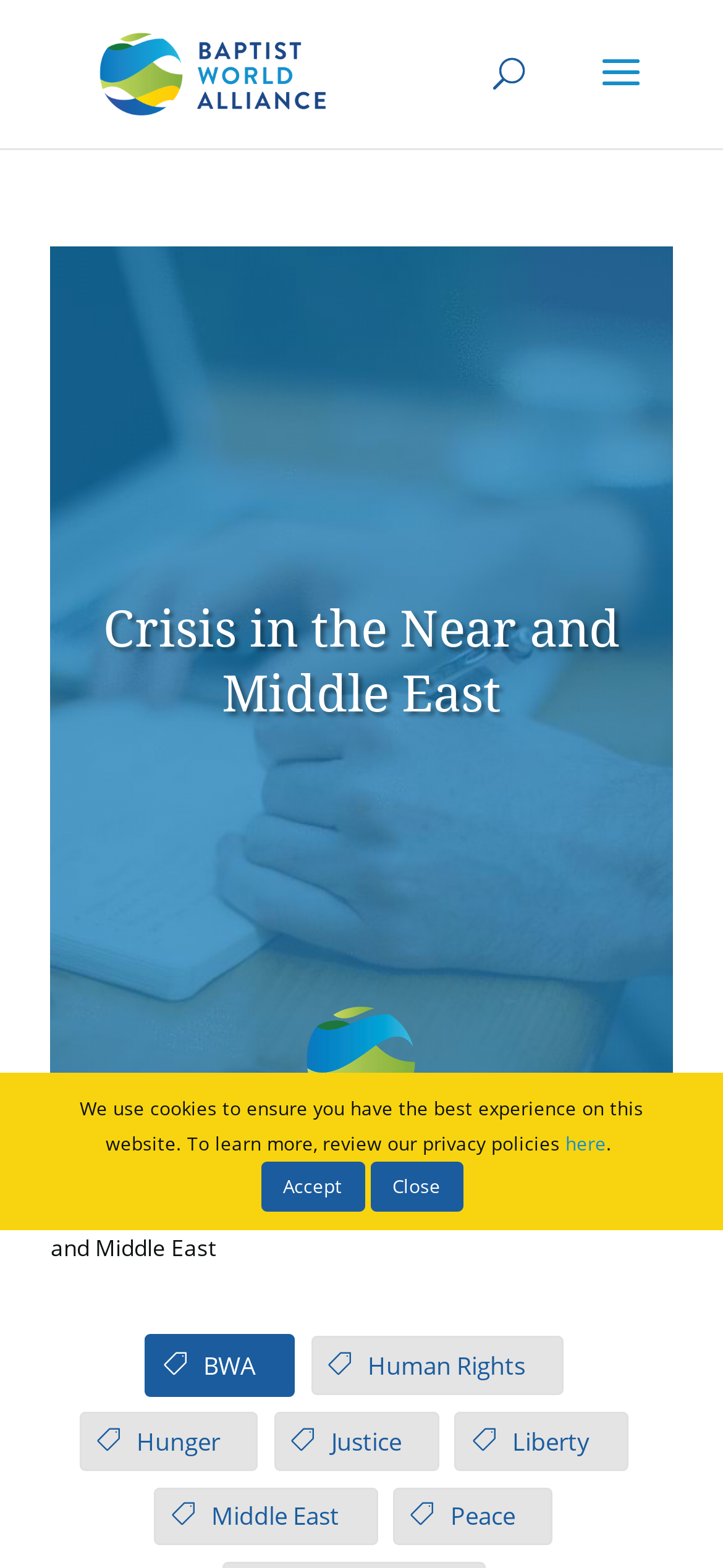Find the bounding box of the UI element described as: "1981 Resolutions". The bounding box coordinates should be given as four float values between 0 and 1, i.e., [left, top, right, bottom].

[0.383, 0.75, 0.626, 0.77]